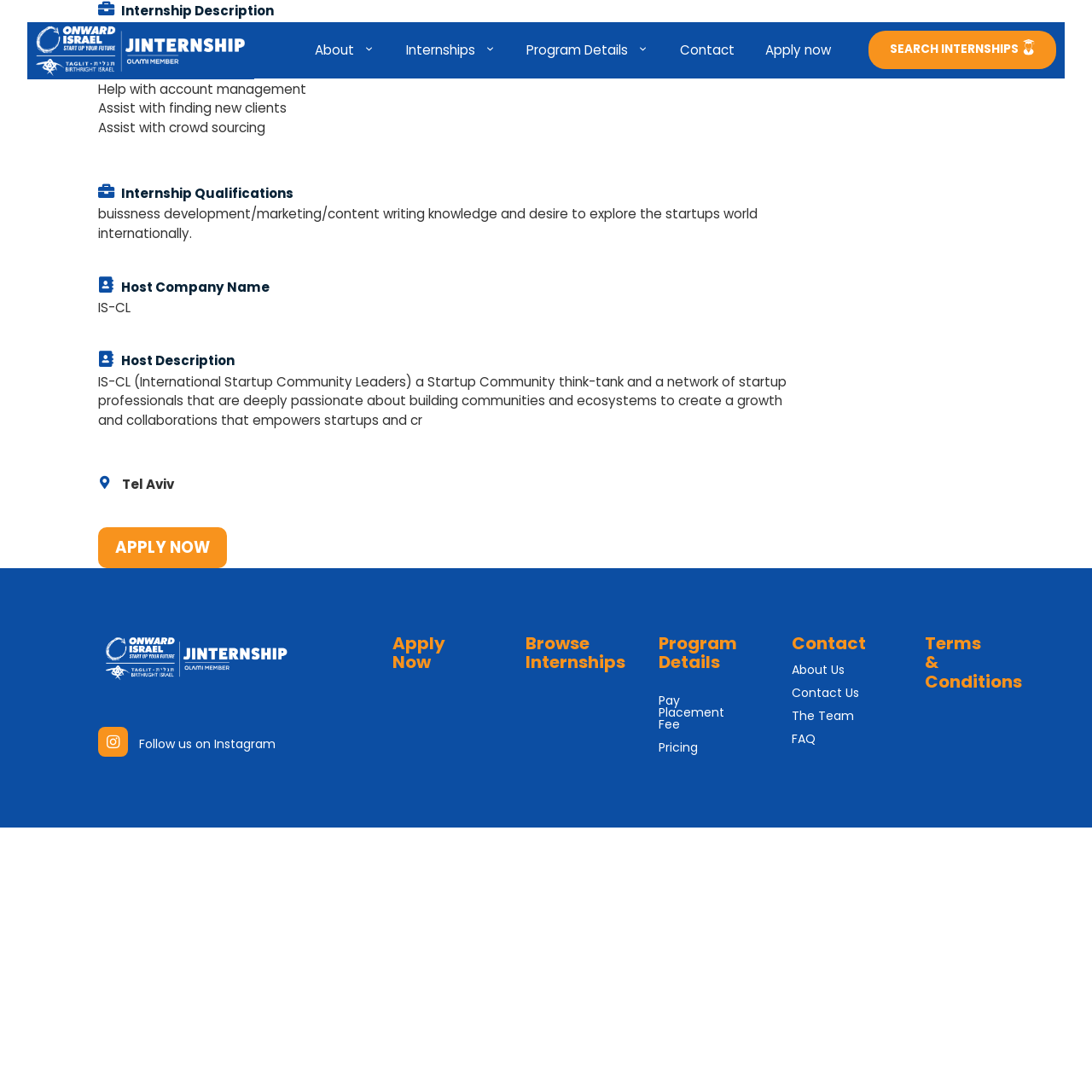How many links are there in the top navigation menu?
Please provide a comprehensive answer based on the contents of the image.

I counted the number of link elements that are located at the top of the page, which are 'About g', 'Internships g', 'Program Details g', 'Contact', and 'Apply now'.